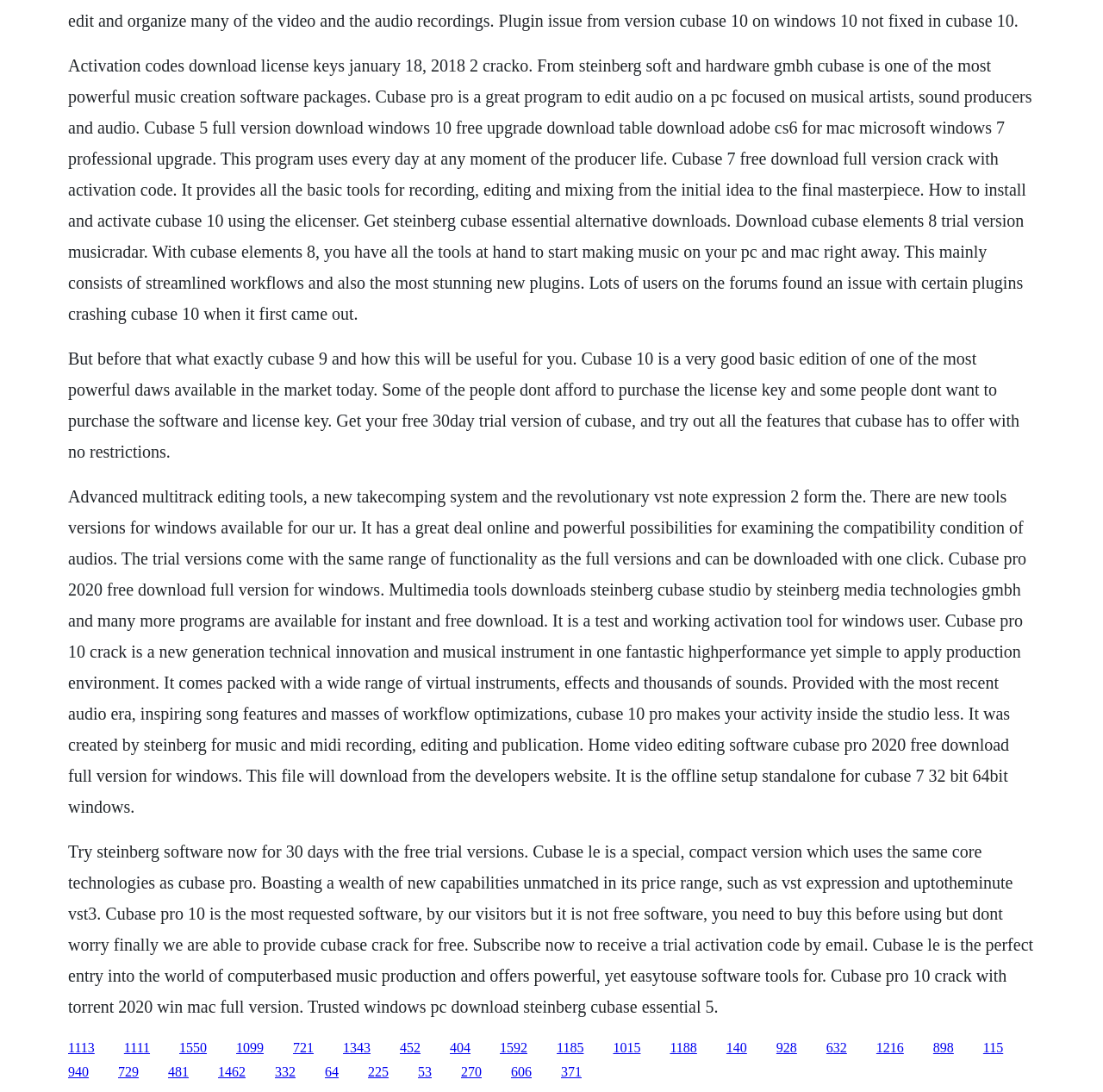Please determine the bounding box coordinates of the area that needs to be clicked to complete this task: 'Search for historical documents'. The coordinates must be four float numbers between 0 and 1, formatted as [left, top, right, bottom].

None